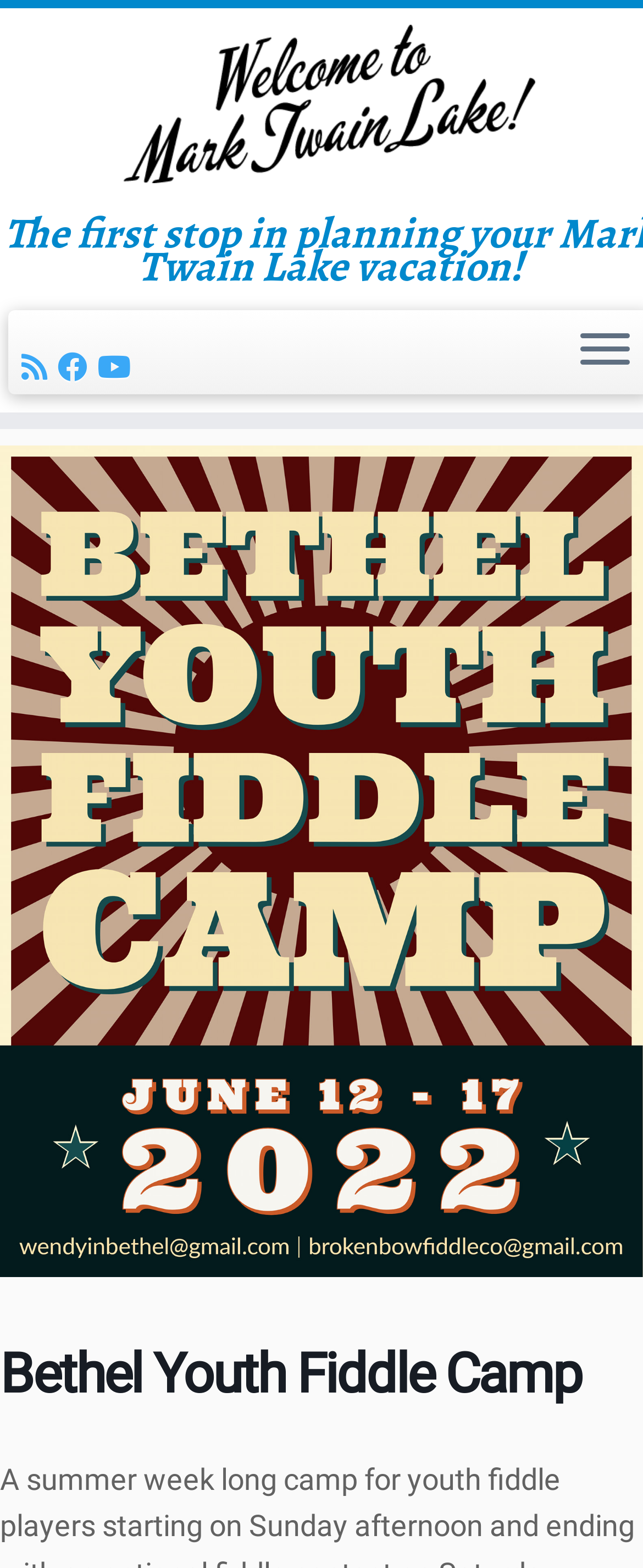What is the background image of the webpage?
Please use the visual content to give a single word or phrase answer.

Mark Twain Lake